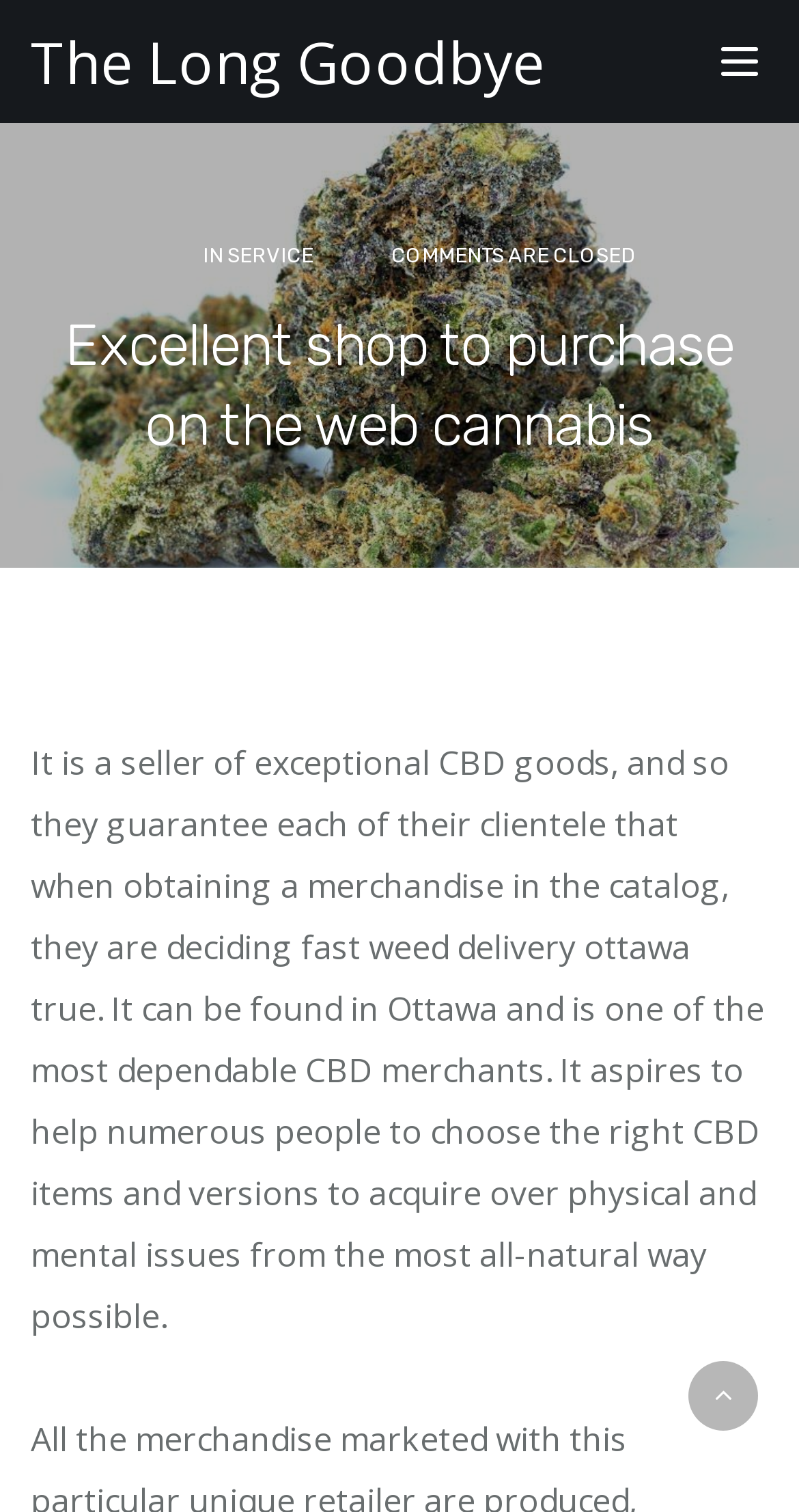What type of products does this shop sell?
Answer the question with as much detail as possible.

Based on the webpage content, it is mentioned that the shop sells exceptional CBD goods, and it is a reliable CBD merchant. This information is obtained from the static text element that describes the shop.